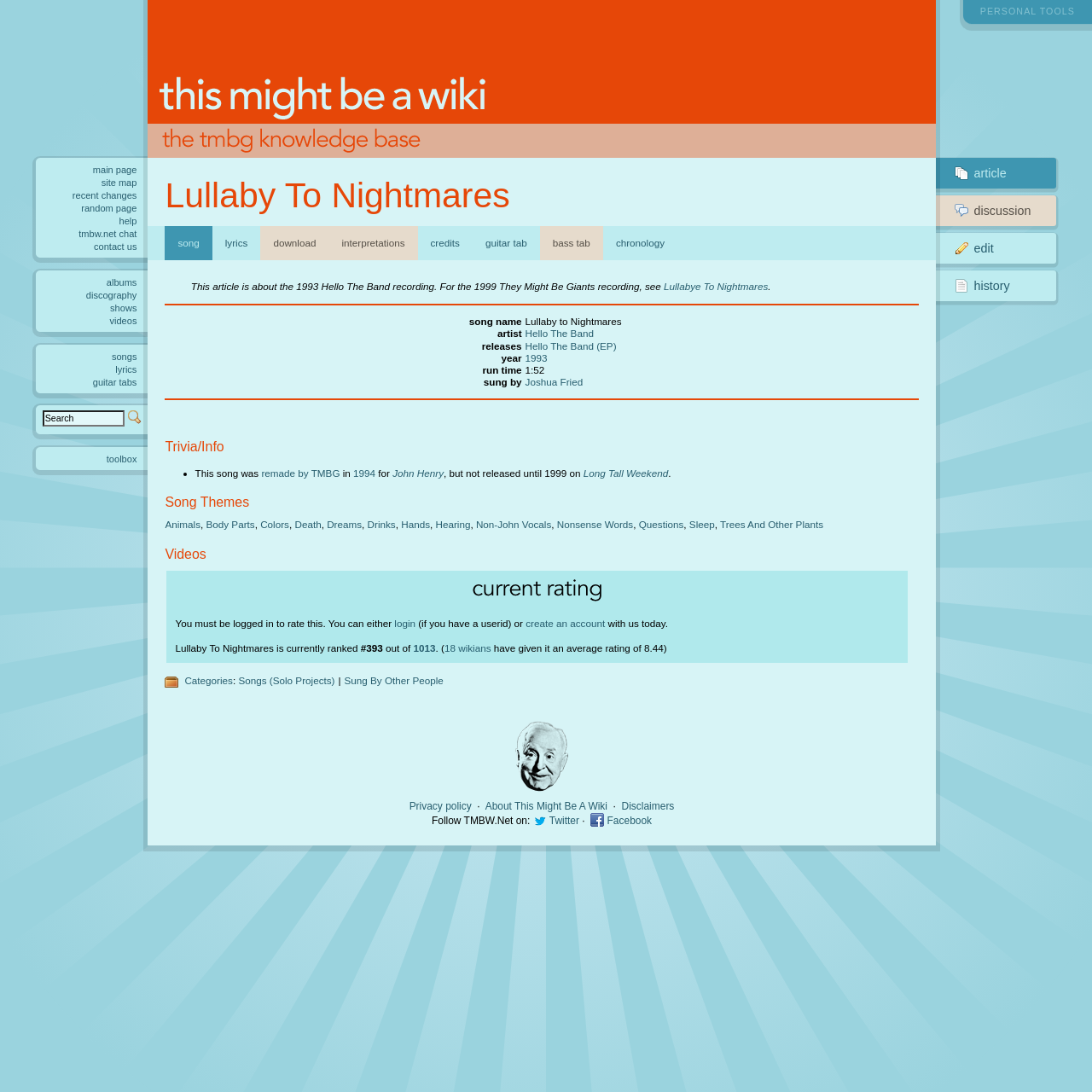Please determine the primary heading and provide its text.

Lullaby To Nightmares